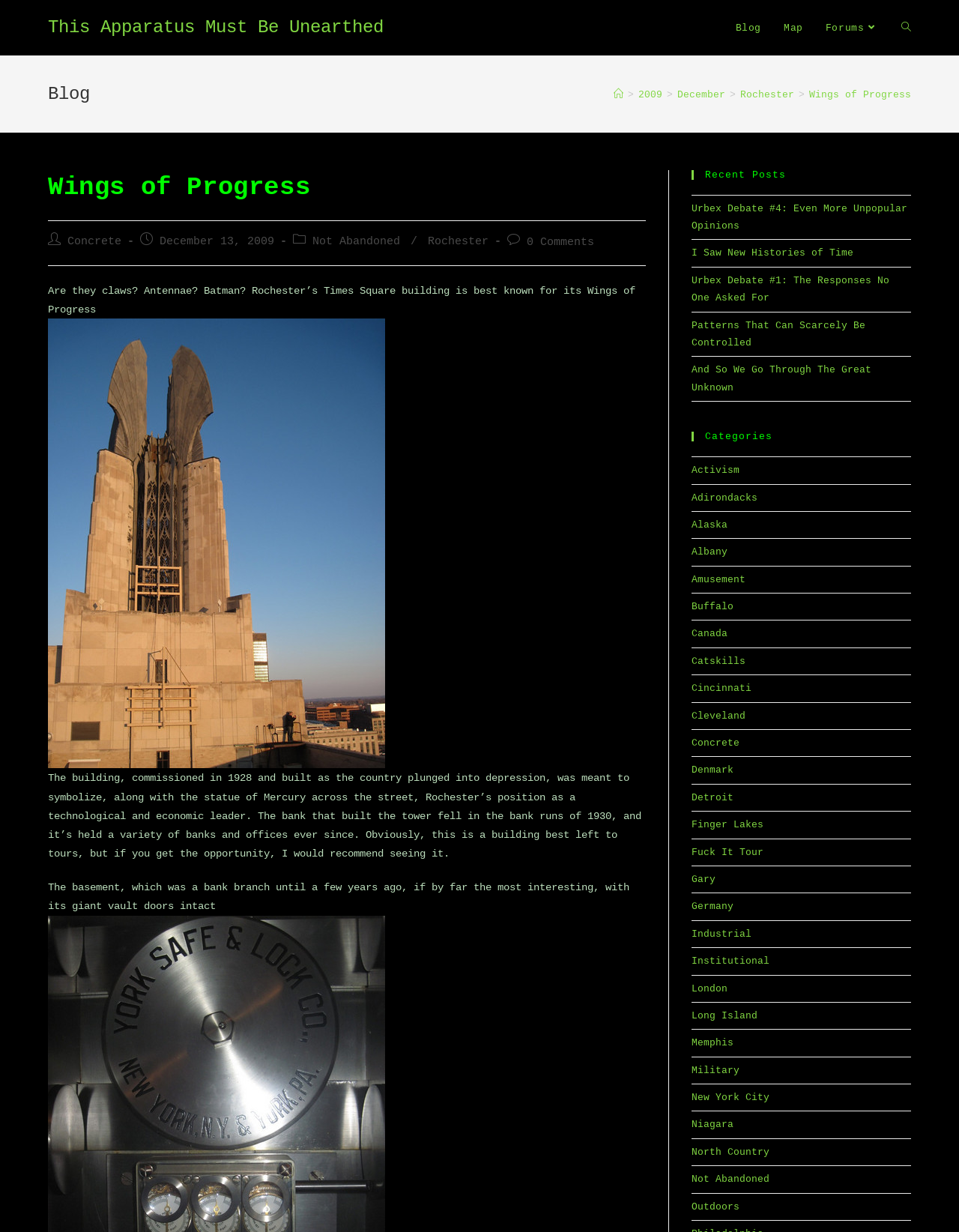Pinpoint the bounding box coordinates of the area that must be clicked to complete this instruction: "View the 'Wings of Progress' post".

[0.05, 0.138, 0.674, 0.18]